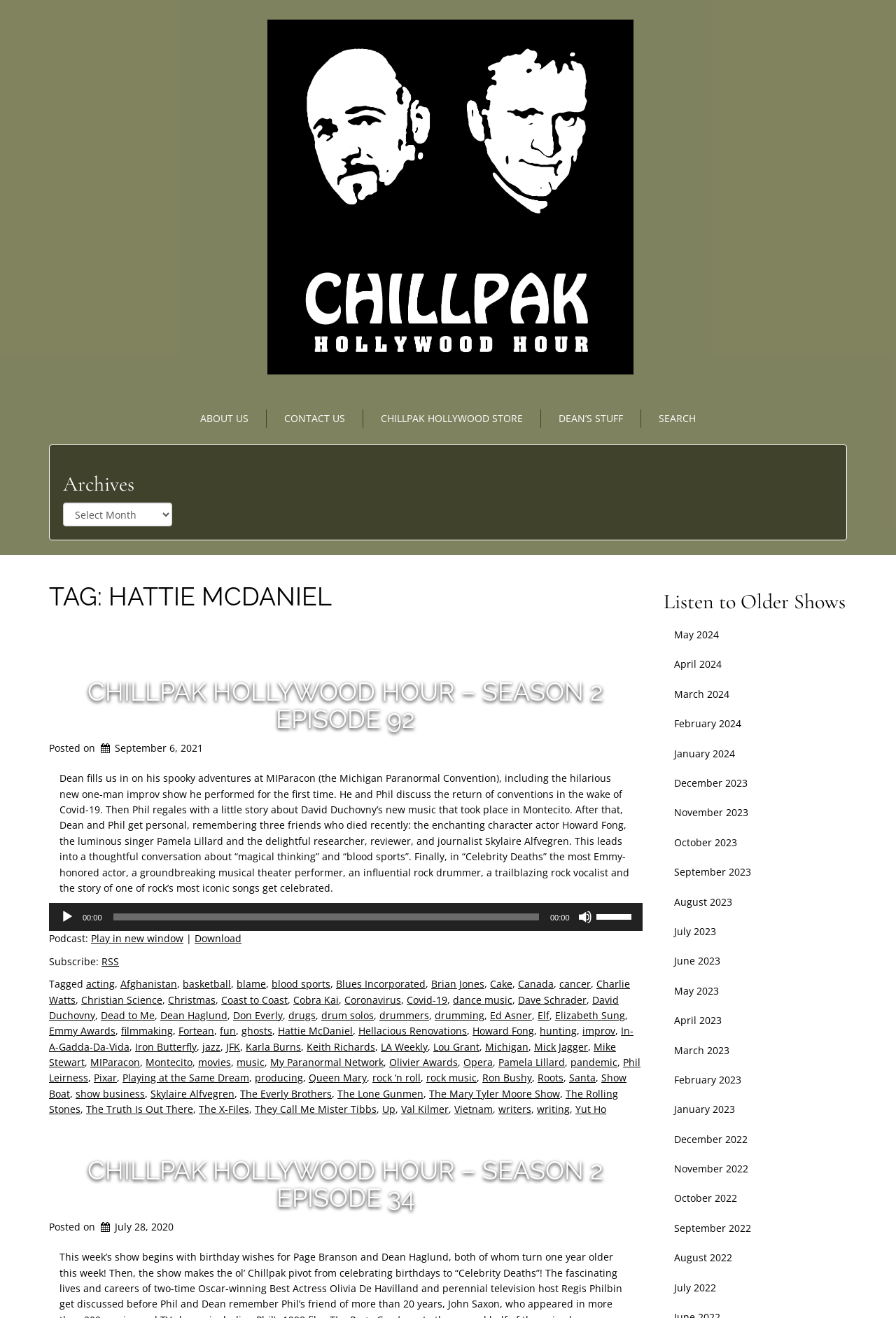Locate the UI element described by Play in new window in the provided webpage screenshot. Return the bounding box coordinates in the format (top-left x, top-left y, bottom-right x, bottom-right y), ensuring all values are between 0 and 1.

[0.102, 0.707, 0.205, 0.717]